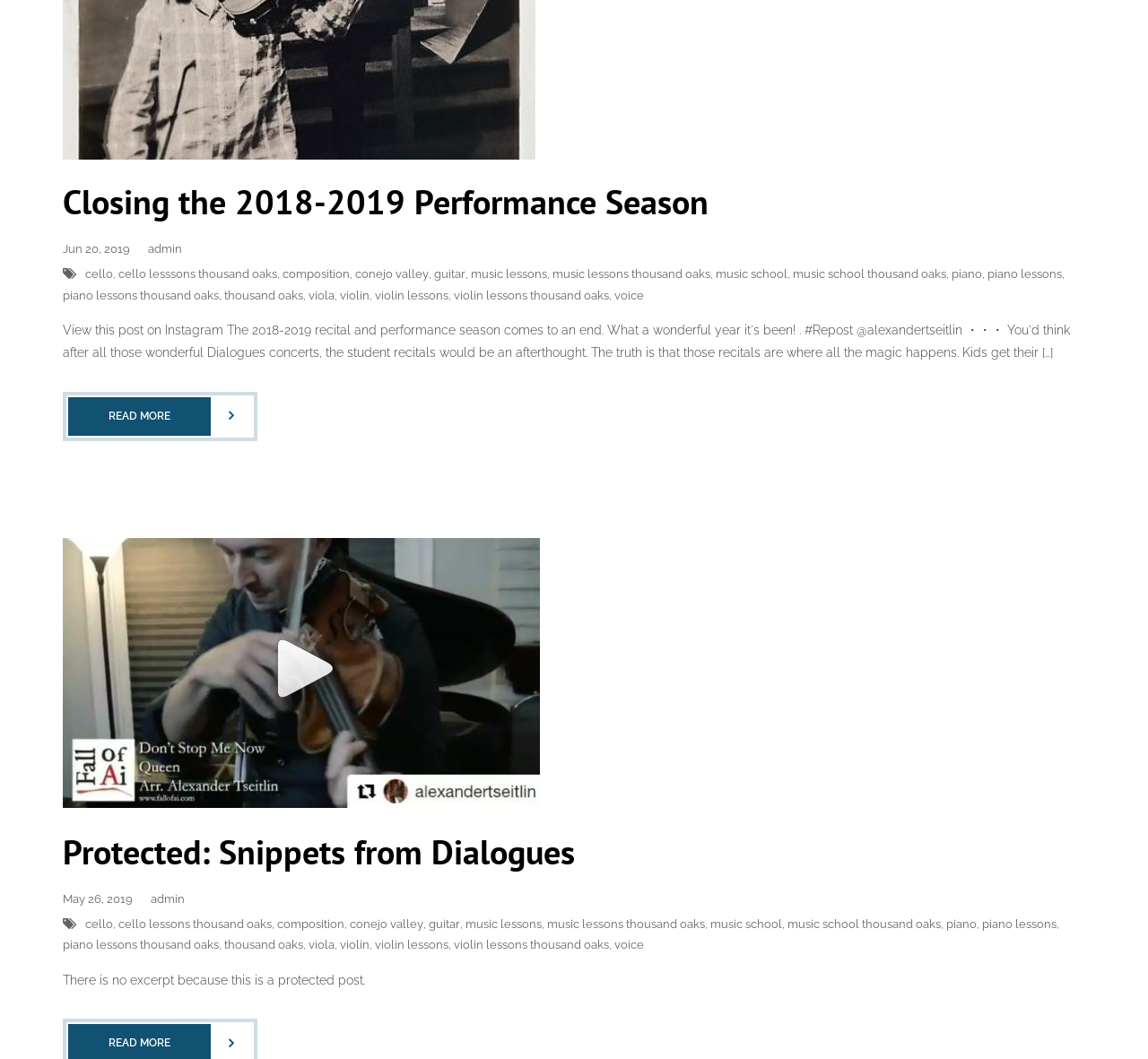Please provide a one-word or short phrase answer to the question:
What is the title of the first post?

Closing the 2018-2019 Performance Season